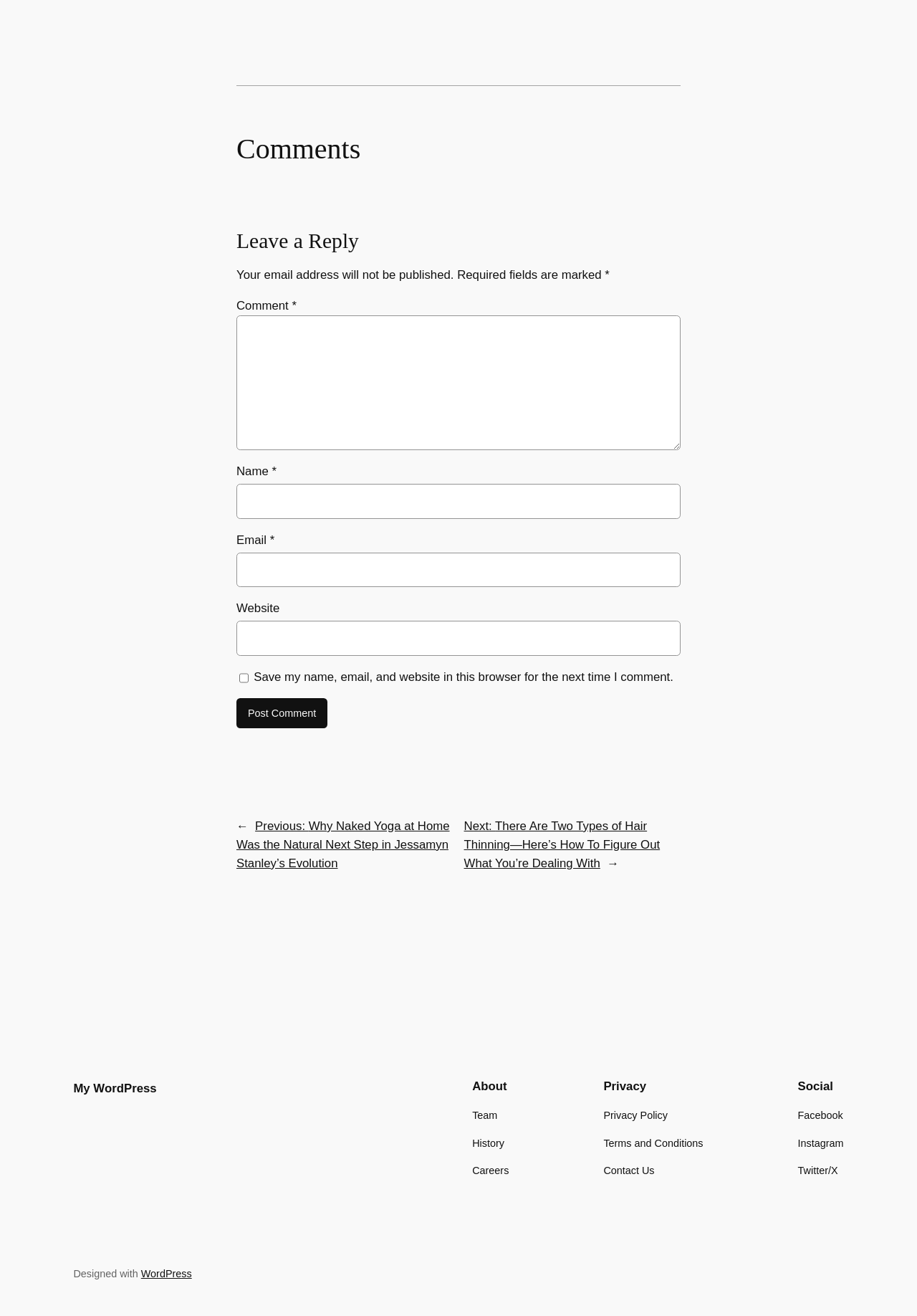What is the navigation section below the comment section?
Please provide a single word or phrase in response based on the screenshot.

Posts